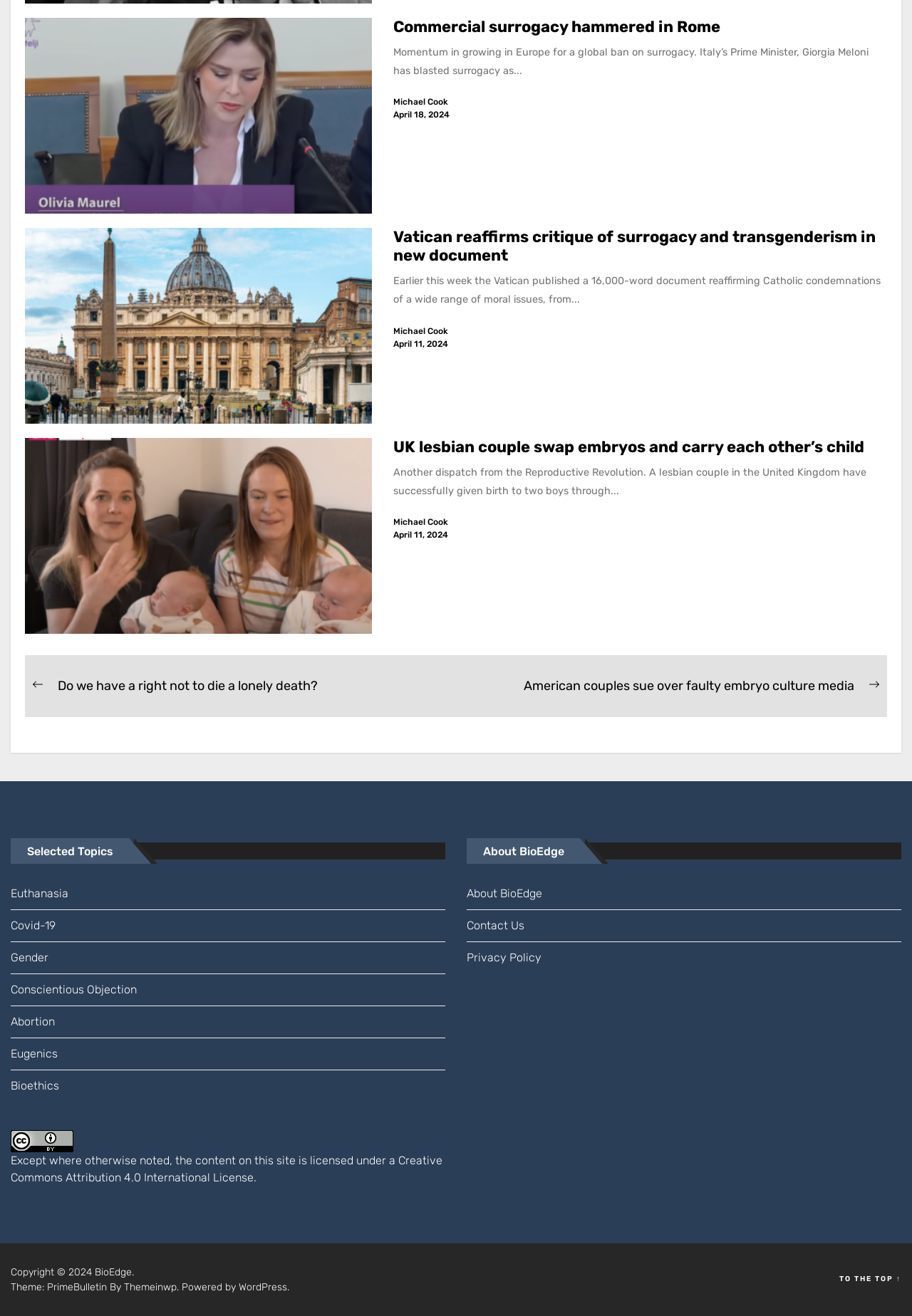Locate the bounding box coordinates of the area that needs to be clicked to fulfill the following instruction: "Learn more about Euthanasia". The coordinates should be in the format of four float numbers between 0 and 1, namely [left, top, right, bottom].

[0.012, 0.667, 0.488, 0.691]